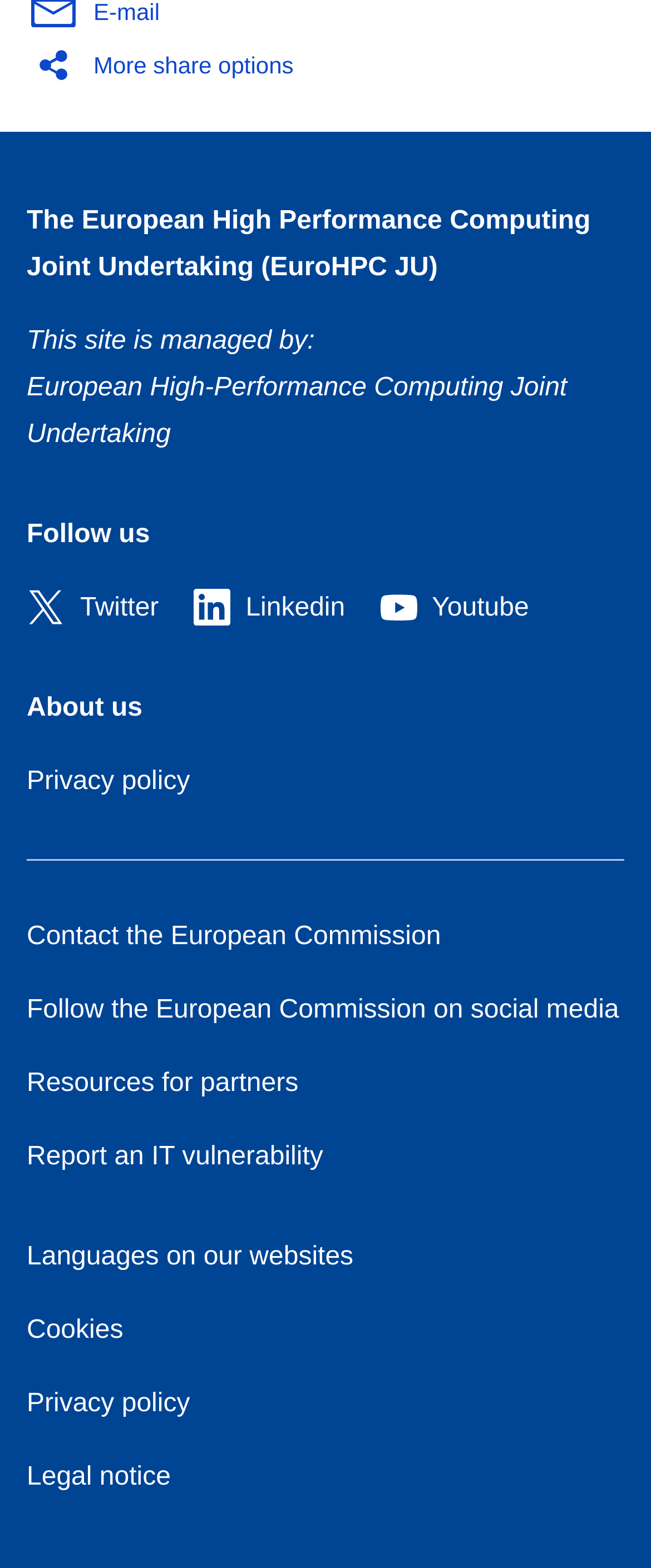What is the last link listed under 'About us'?
Give a comprehensive and detailed explanation for the question.

This answer can be obtained by looking at the links under the 'About us' heading and finding the last one, which is 'Legal notice'.